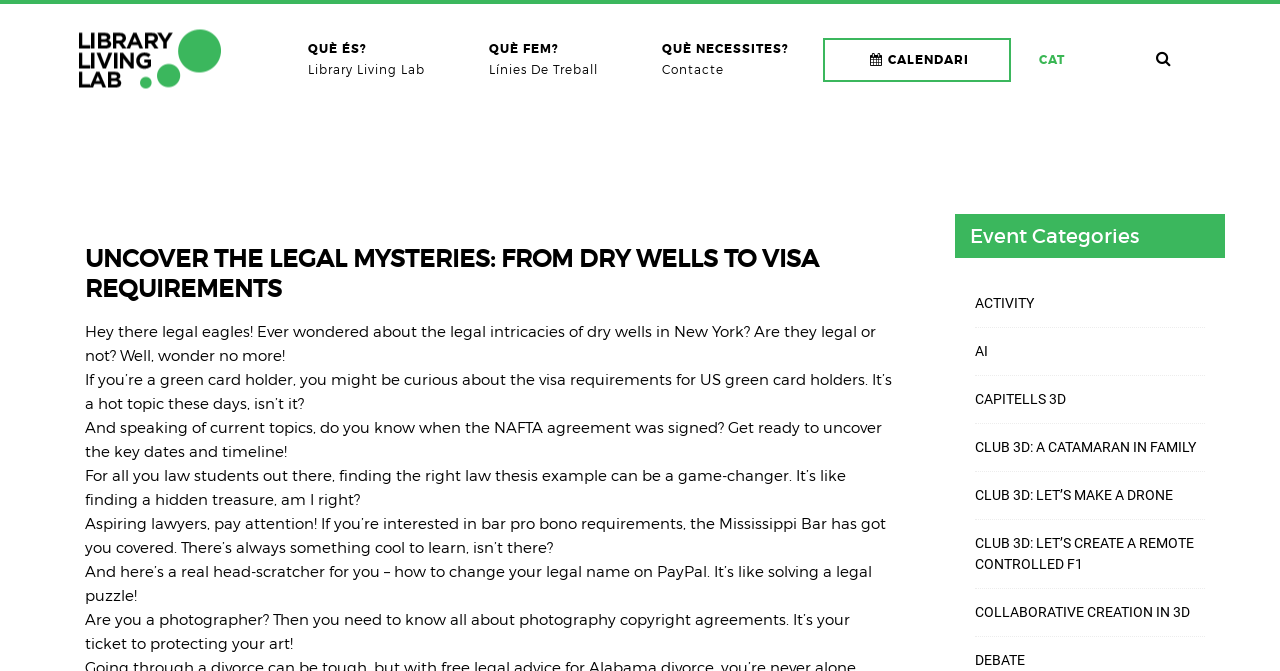What is the topic of the legal mysteries?
Use the information from the screenshot to give a comprehensive response to the question.

Based on the webpage content, the topic of the legal mysteries is discussed in the context of dry wells and visa requirements, which are mentioned in the heading and the subsequent paragraphs.